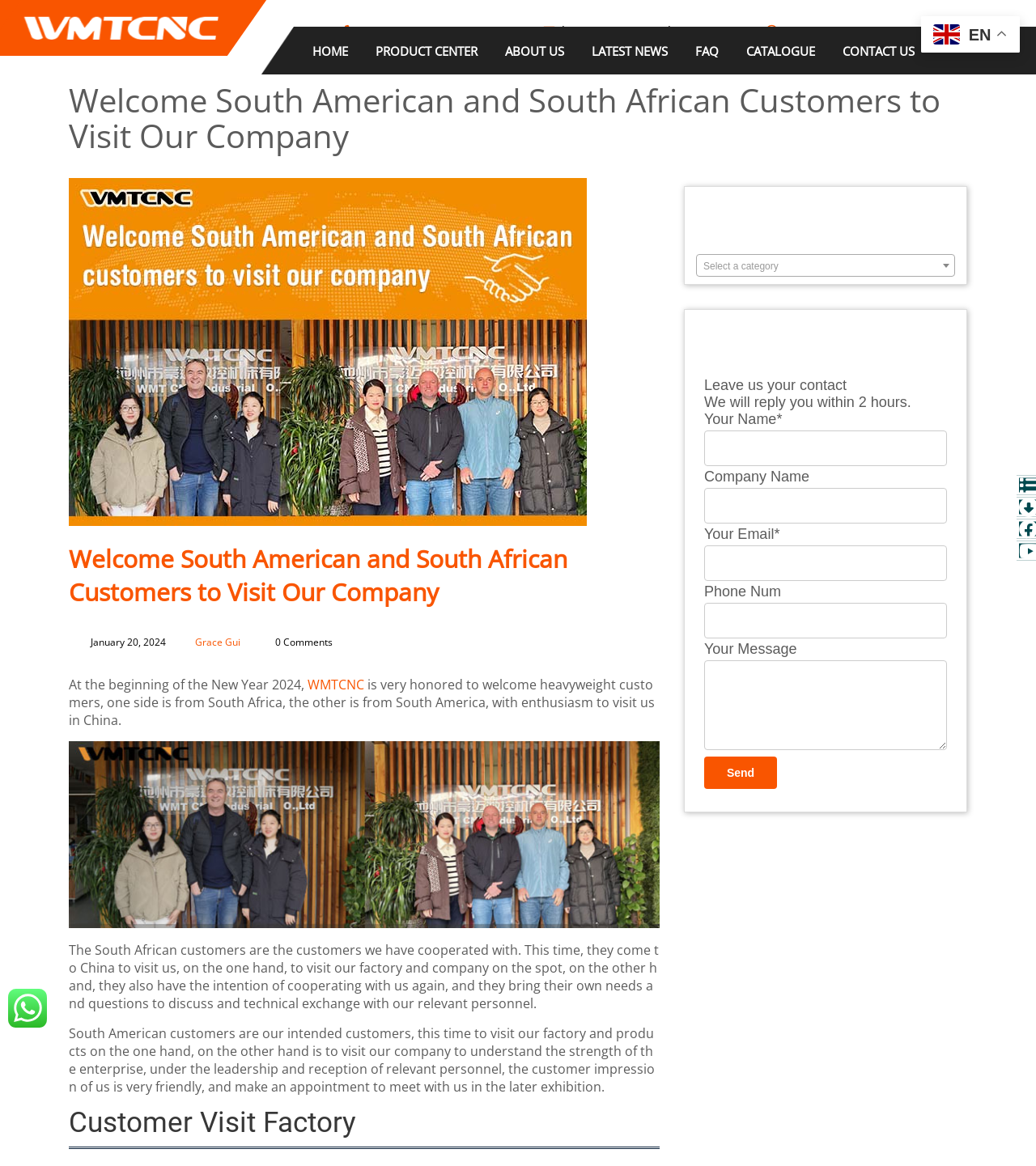Please find the bounding box coordinates of the element that must be clicked to perform the given instruction: "Click the WhatsApp chat link". The coordinates should be four float numbers from 0 to 1, i.e., [left, top, right, bottom].

[0.008, 0.858, 0.045, 0.87]